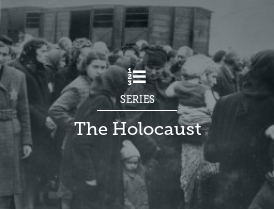Elaborate on the details you observe in the image.

This poignant image is part of a series titled "The Holocaust," highlighting the significant and tragic events of this historical period. It captures a moment during the Holocaust, depicting a crowded scene where displaced individuals congregate, likely amid their forced relocation and suffering. The visual evokes a deep sense of loss and resilience, reflecting the harsh realities faced by millions during this dark chapter in history. The title overlay connects viewers to the wider narrative of the Holocaust and its lasting impact on humanity.